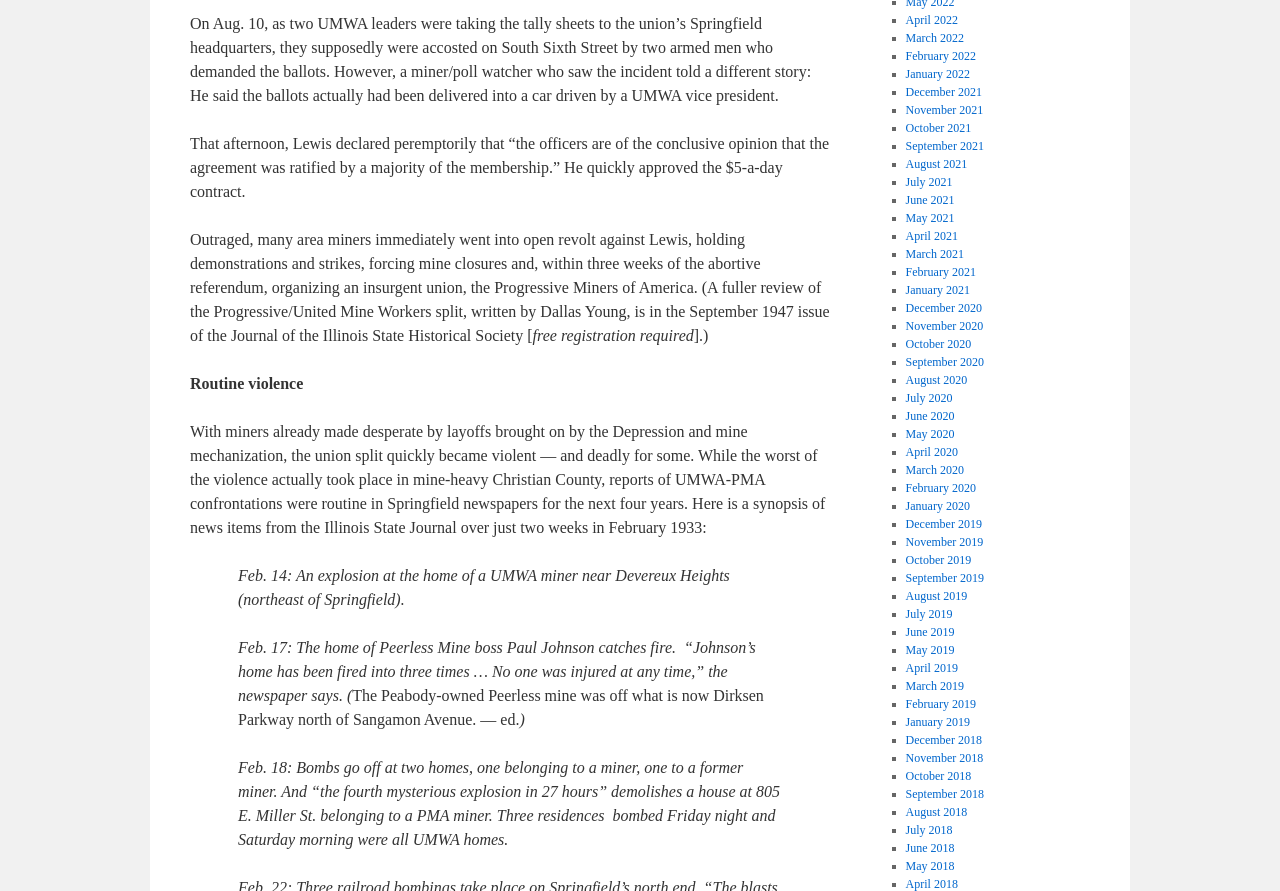Identify the bounding box coordinates of the clickable region to carry out the given instruction: "view February 14 news".

[0.186, 0.637, 0.57, 0.683]